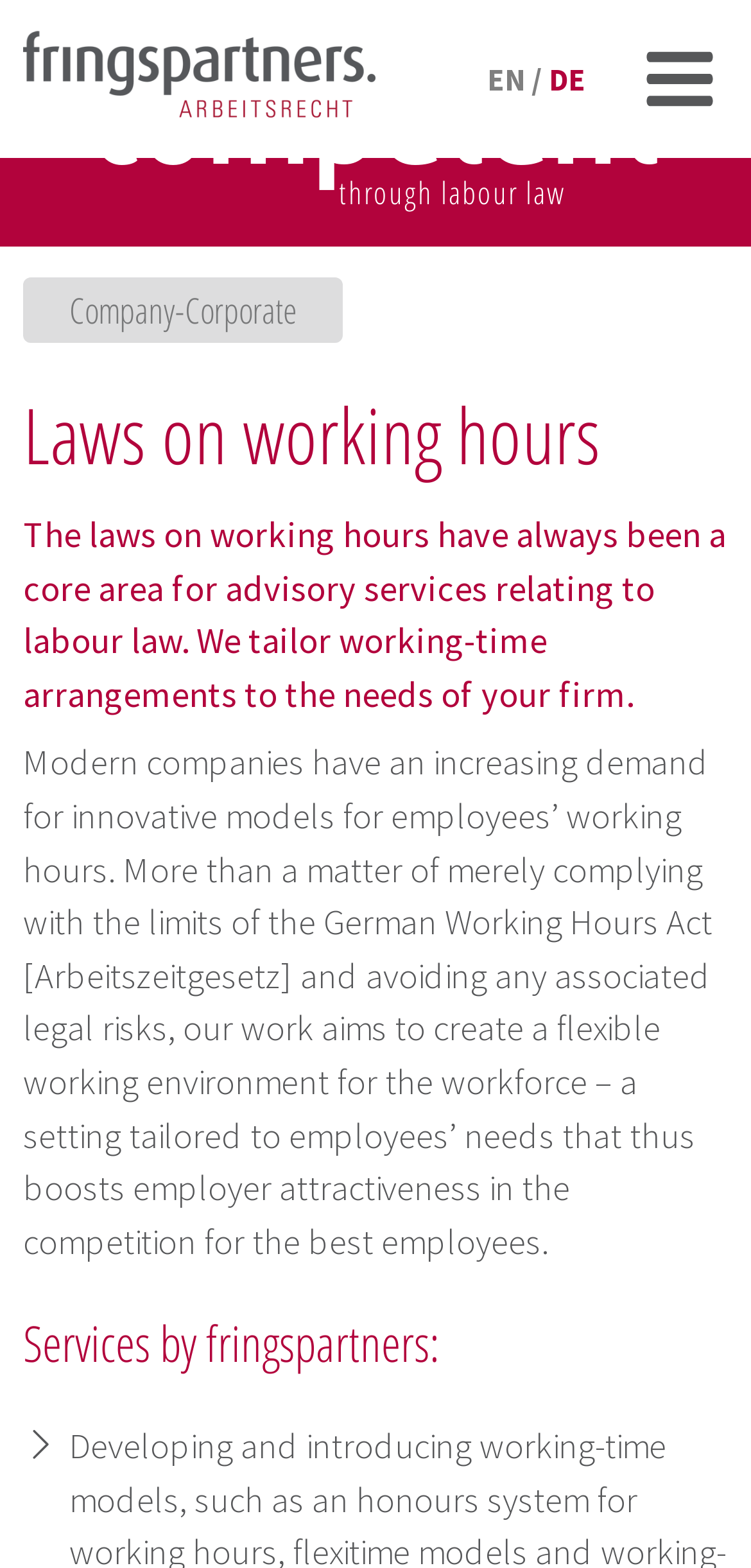Carefully observe the image and respond to the question with a detailed answer:
What is the focus of the law firm?

I determined this by reading the text on the webpage, which mentions 'Laws on working hours' and 'labour law', indicating that the law firm specializes in working law.